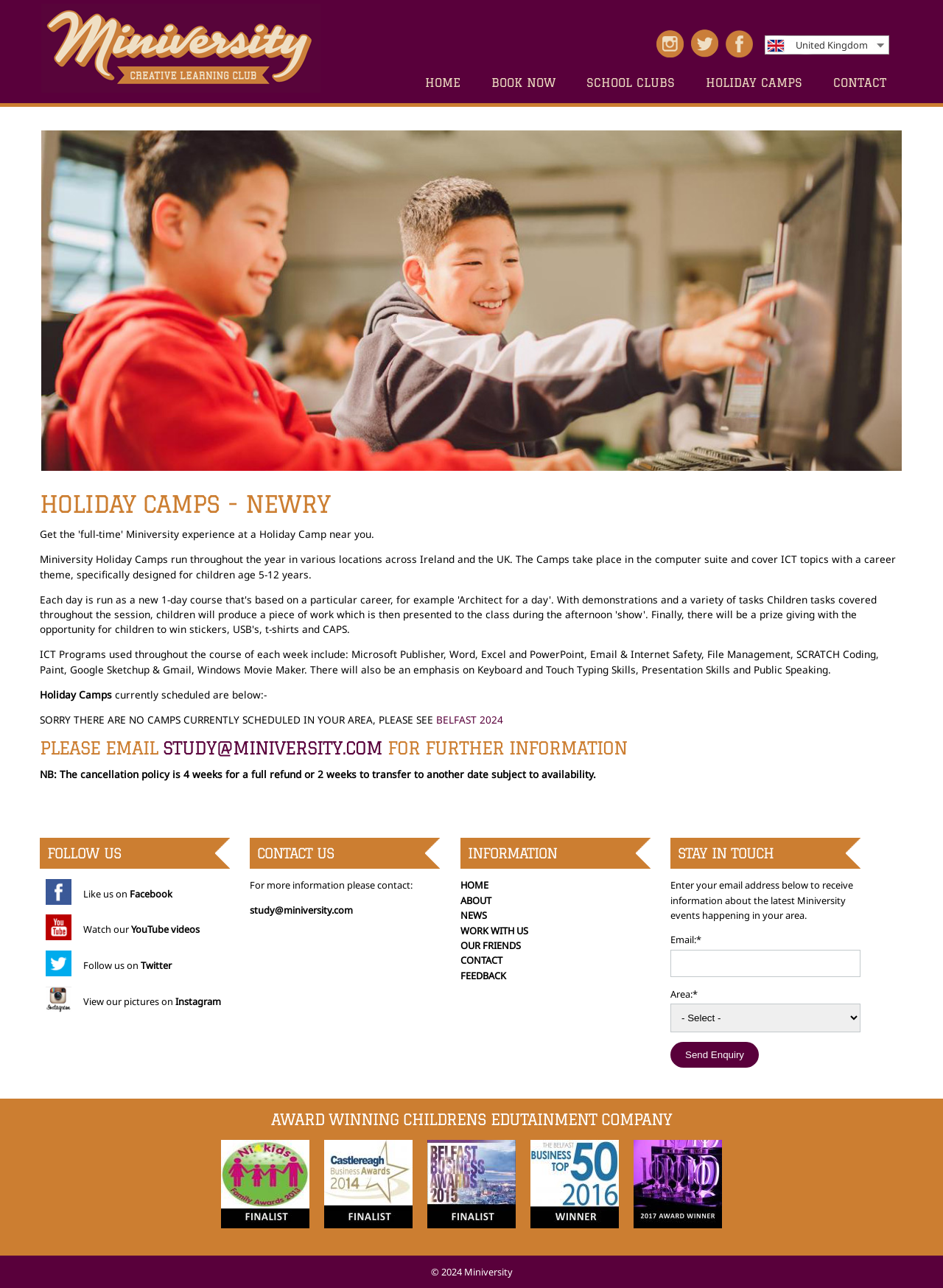Give a detailed explanation of the elements present on the webpage.

The webpage is about Miniversity Creative Holiday Clubs, which offers ICT-themed holiday camps for children aged 5-12 years. The page has a prominent heading "HOLIDAY CAMPS - NEWRY" at the top, followed by a brief description of the holiday camps and the ICT programs used.

On the top-left corner, there is a logo of Miniversity Creative Learning Club, accompanied by a link to the club's website. Below the logo, there are three social media links: "Follow us on Instagram", "Follow us on Twitter", and "Follow us on Facebook", each with its corresponding image.

The main content of the page is divided into several sections. The first section describes the holiday camps, including the ICT programs used and the emphasis on keyboard and touch typing skills, presentation skills, and public speaking. Below this section, there is a notice stating that there are no camps currently scheduled in the area, with links to Belfast and 2024.

The next section has a heading "PLEASE EMAIL STUDY@MINIVERSITY.COM FOR FURTHER INFORMATION" with a link to the email address. Below this, there is a notice about the cancellation policy.

The page also has a "FOLLOW US" section, which contains a table with links to Facebook, YouTube, Twitter, and Instagram. Each link has a corresponding image.

On the right side of the page, there are several headings, including "CONTACT US", "INFORMATION", and "STAY IN TOUCH". The "CONTACT US" section has a link to the email address study@miniversity.com. The "INFORMATION" section has links to various pages, including HOME, ABOUT, NEWS, WORK WITH US, OUR FRIENDS, CONTACT, and FEEDBACK. The "STAY IN TOUCH" section has a form to enter an email address and area to receive information about Miniversity events.

At the bottom of the page, there are several award-winning logos, including Ni & Kids Family Awards Finalists, Castlereagh Business Awards Finalist, Belfast Business Awards Finalists, Belfast Business Top 50 Winner, and ARD Winners 2017. Finally, there is a copyright notice "© 2024 Miniversity" at the very bottom of the page.